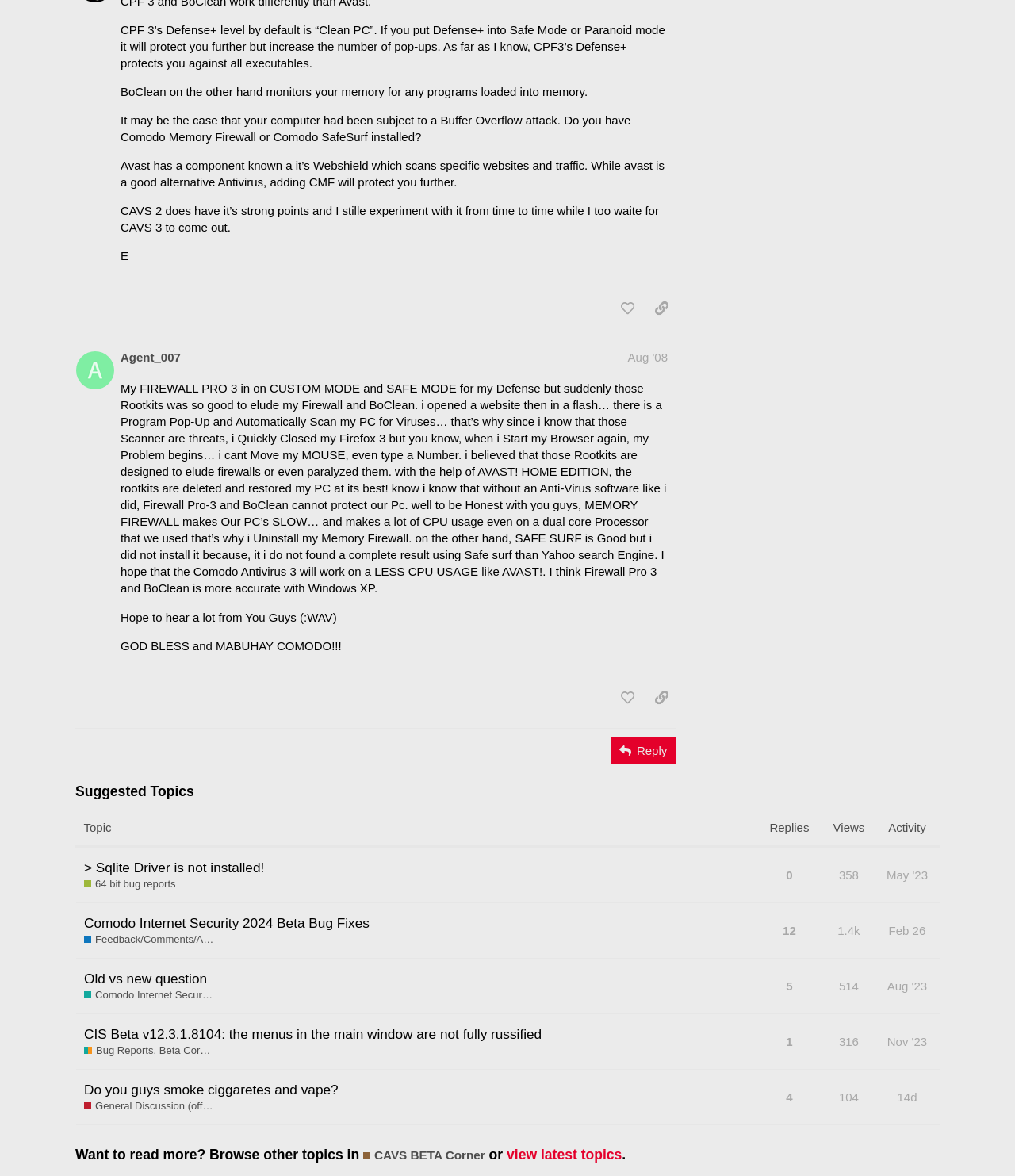Find the bounding box of the UI element described as: "64 bit bug reports". The bounding box coordinates should be given as four float values between 0 and 1, i.e., [left, top, right, bottom].

[0.083, 0.746, 0.173, 0.758]